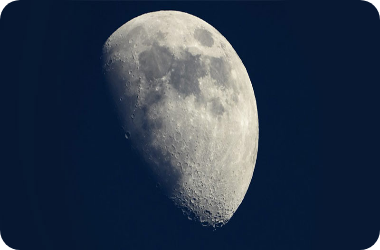Illustrate the scene in the image with a detailed description.

The image captures a stunning view of the Moon, showcasing its distinct craters and surface features illuminated by sunlight. The Moon is presented in a phase where it appears slightly more than half full, allowing for detailed observation of its rugged terrain. This celestial body has recently garnered attention due to exciting scientific discoveries regarding the presence of water ice. These findings suggest potential implications for future lunar exploration and habitation, marking a significant development in our understanding of the Moon’s resources and fostering interest in ongoing research and debates within the scientific community.